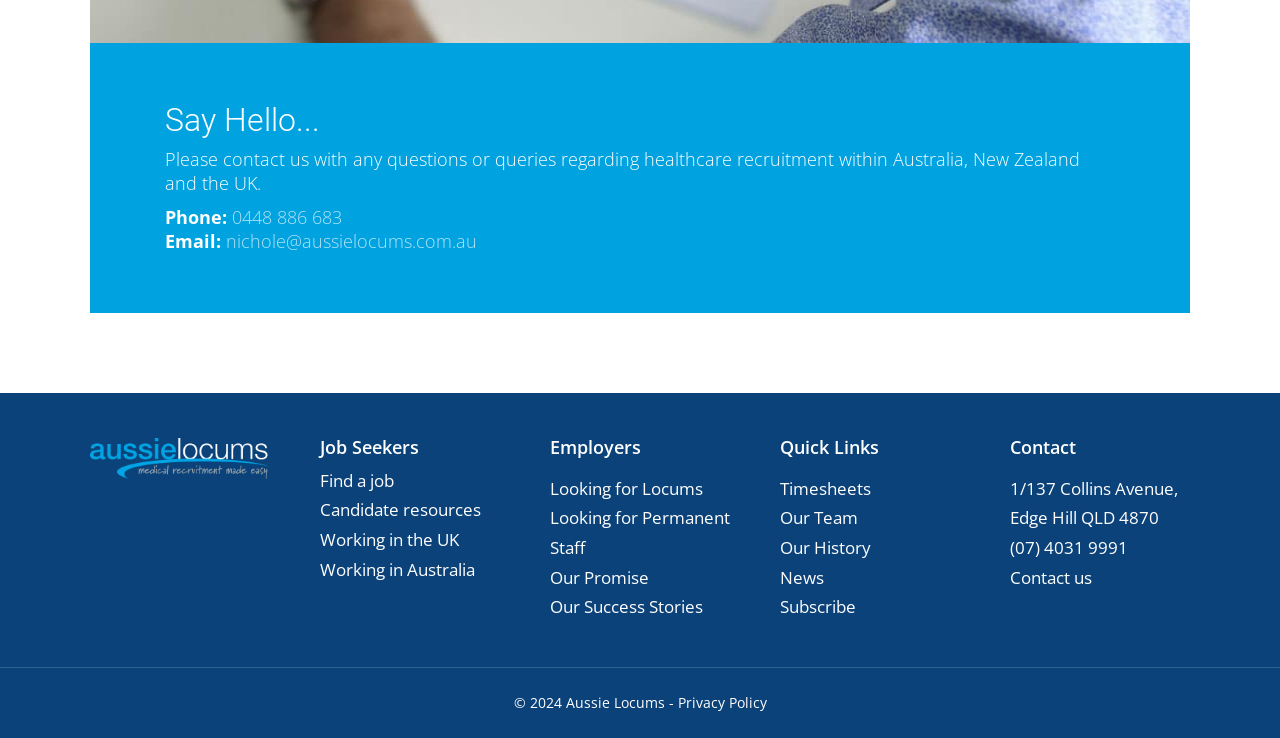How many footer widgets are there?
Refer to the image and provide a one-word or short phrase answer.

4